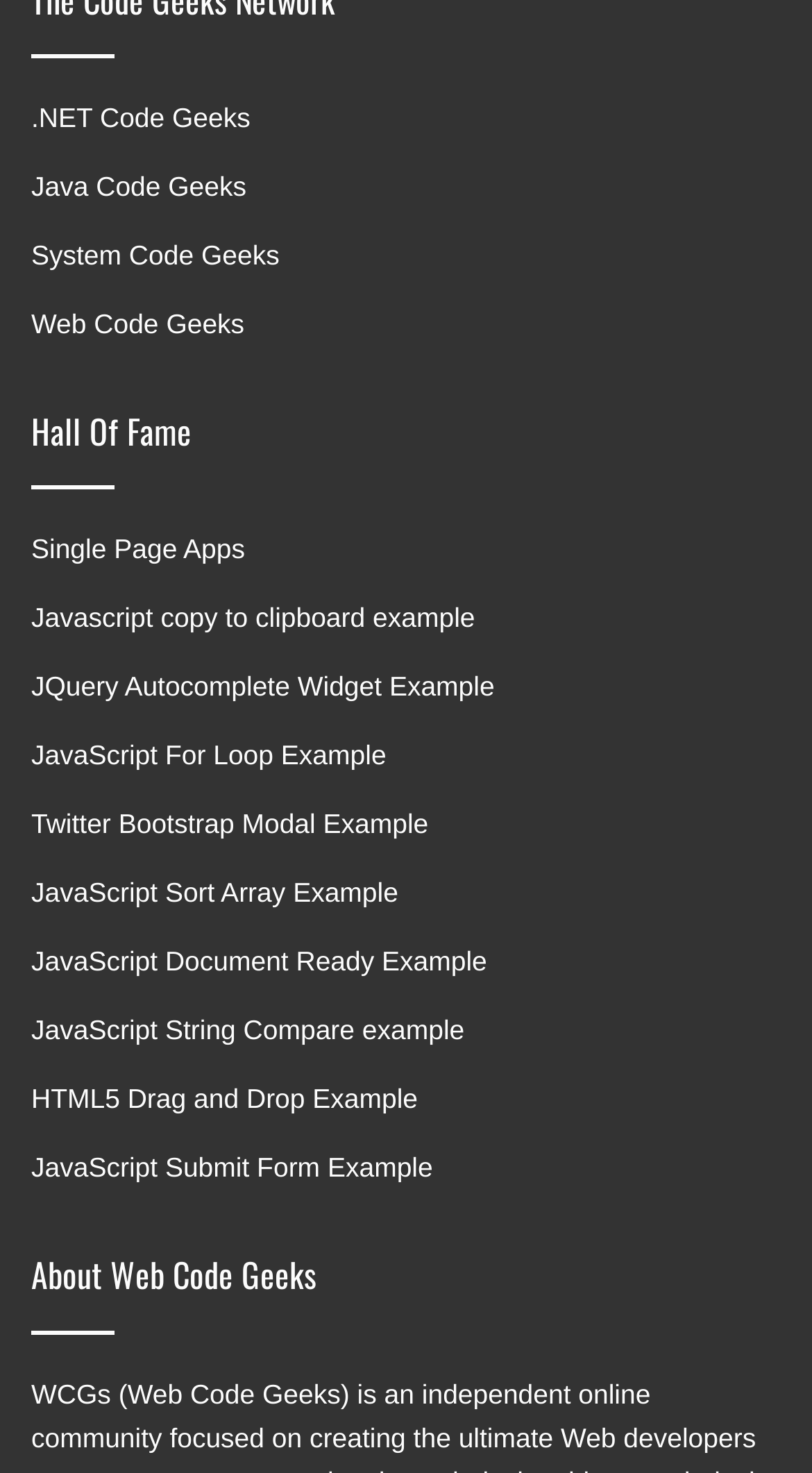Please identify the bounding box coordinates of the area I need to click to accomplish the following instruction: "visit JavaScript For Loop Example".

[0.038, 0.503, 0.476, 0.524]